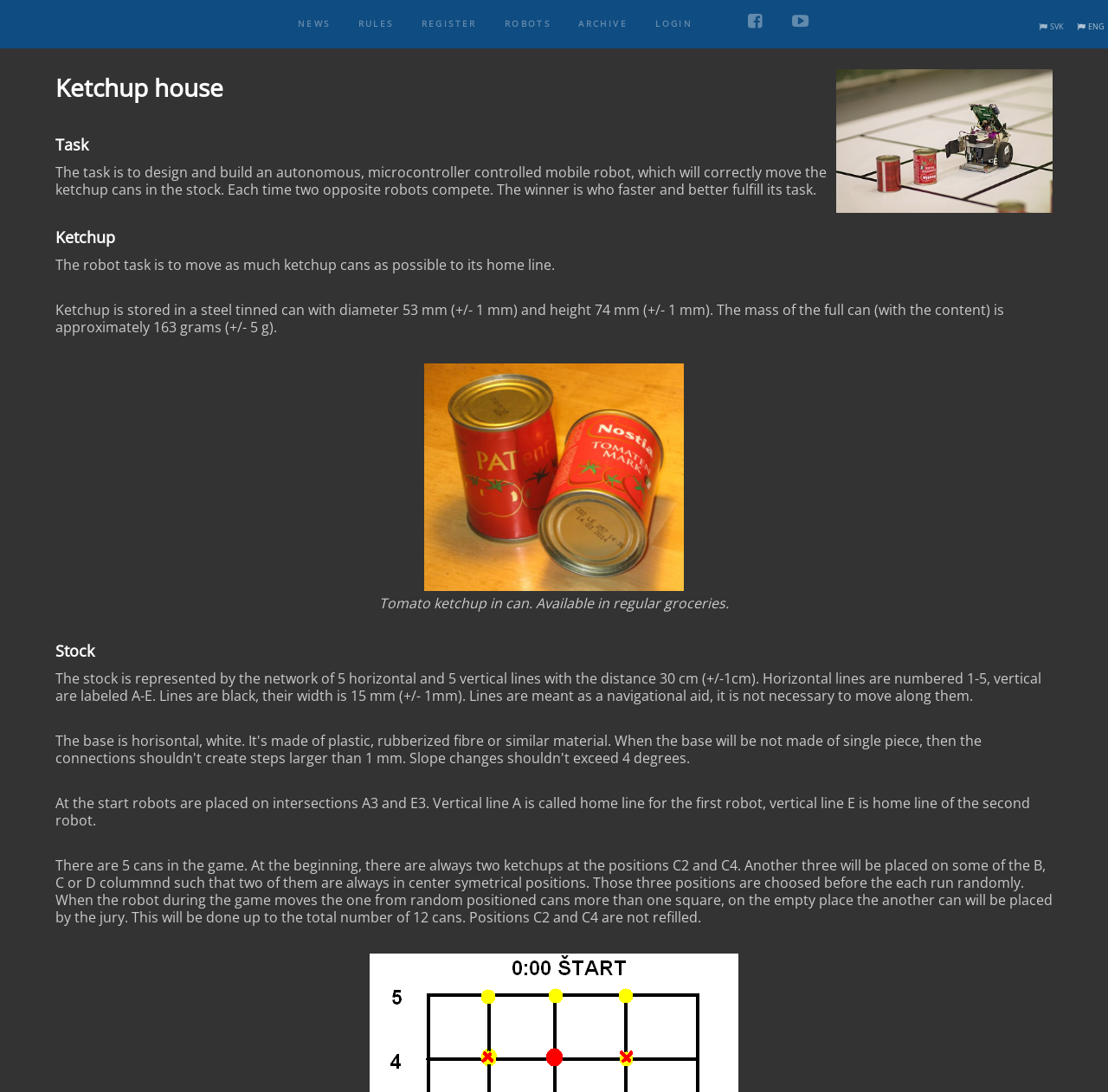Extract the bounding box coordinates for the UI element described by the text: "Robots". The coordinates should be in the form of [left, top, right, bottom] with values between 0 and 1.

[0.455, 0.0, 0.497, 0.044]